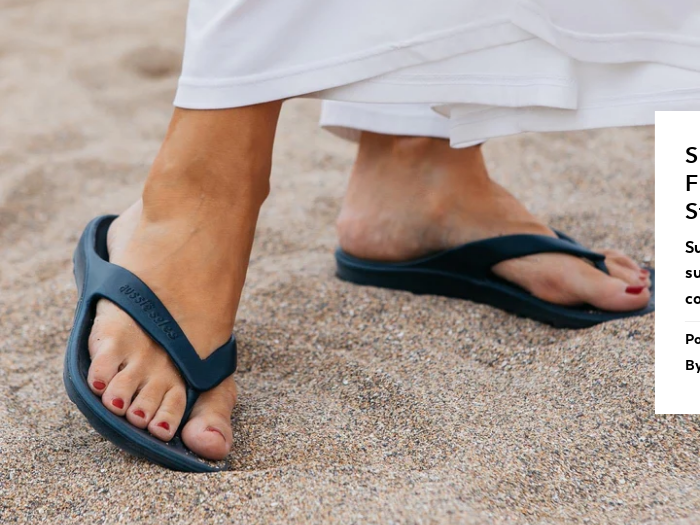Using the image as a reference, answer the following question in as much detail as possible:
What is the primary material of the background in the image?

The caption describes the background as the soft, light-colored sand of the beach, which creates a peaceful atmosphere, indicating that the primary material of the background is indeed sand.